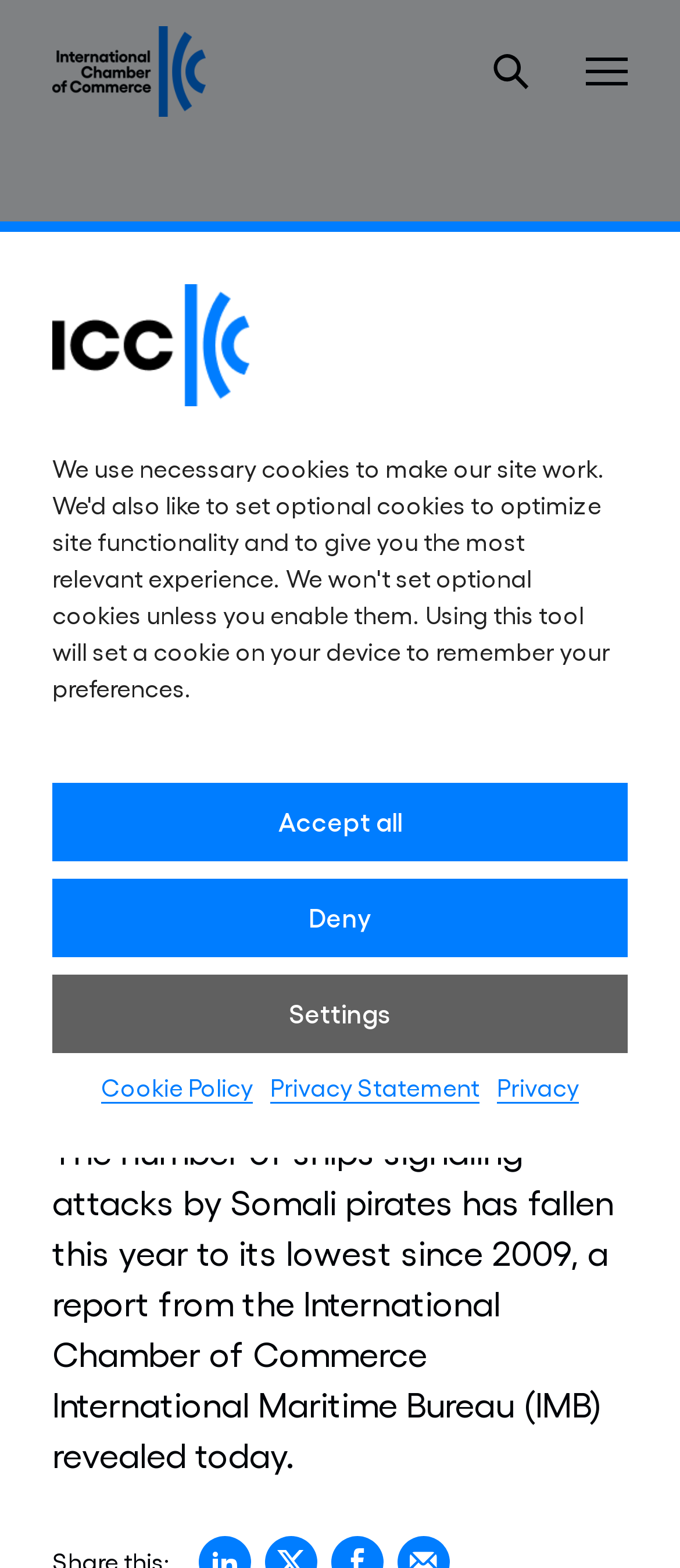Indicate the bounding box coordinates of the clickable region to achieve the following instruction: "Check the latest post date."

None